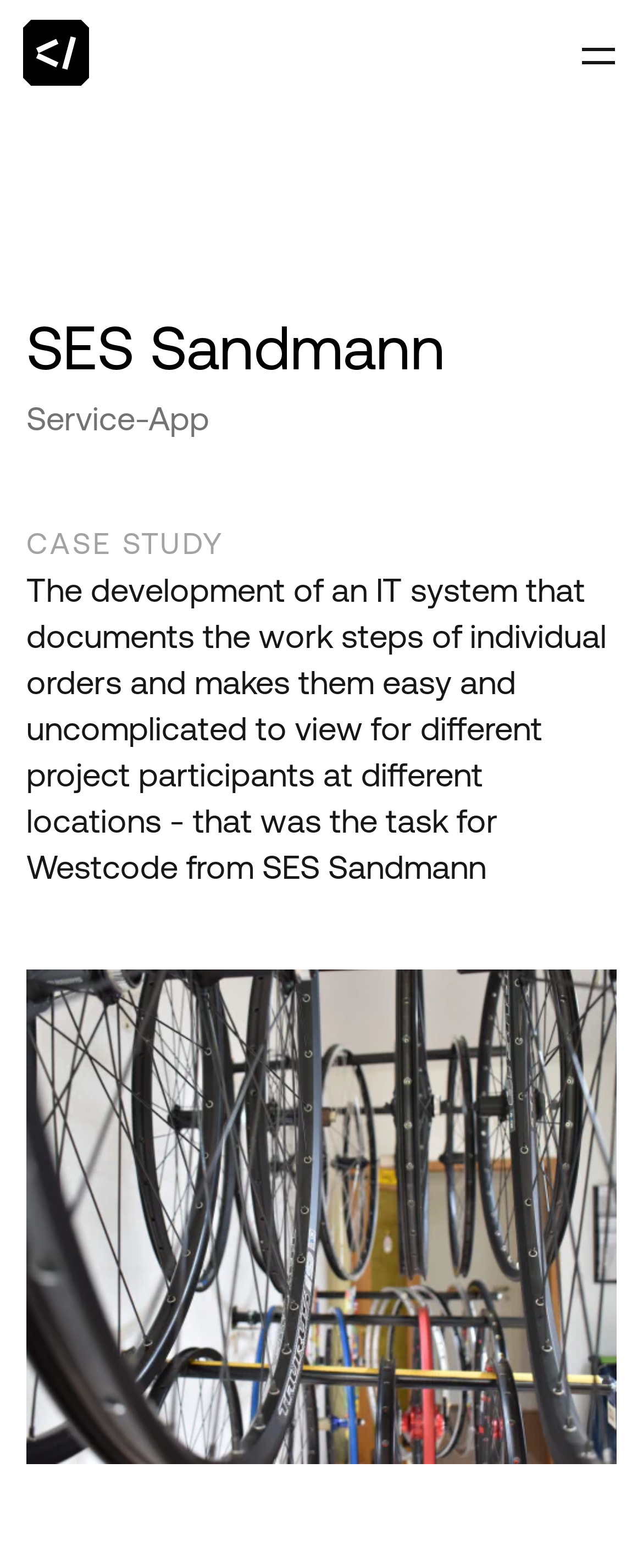Answer the following inquiry with a single word or phrase:
What is the purpose of the IT system developed for Westcode?

Document work steps